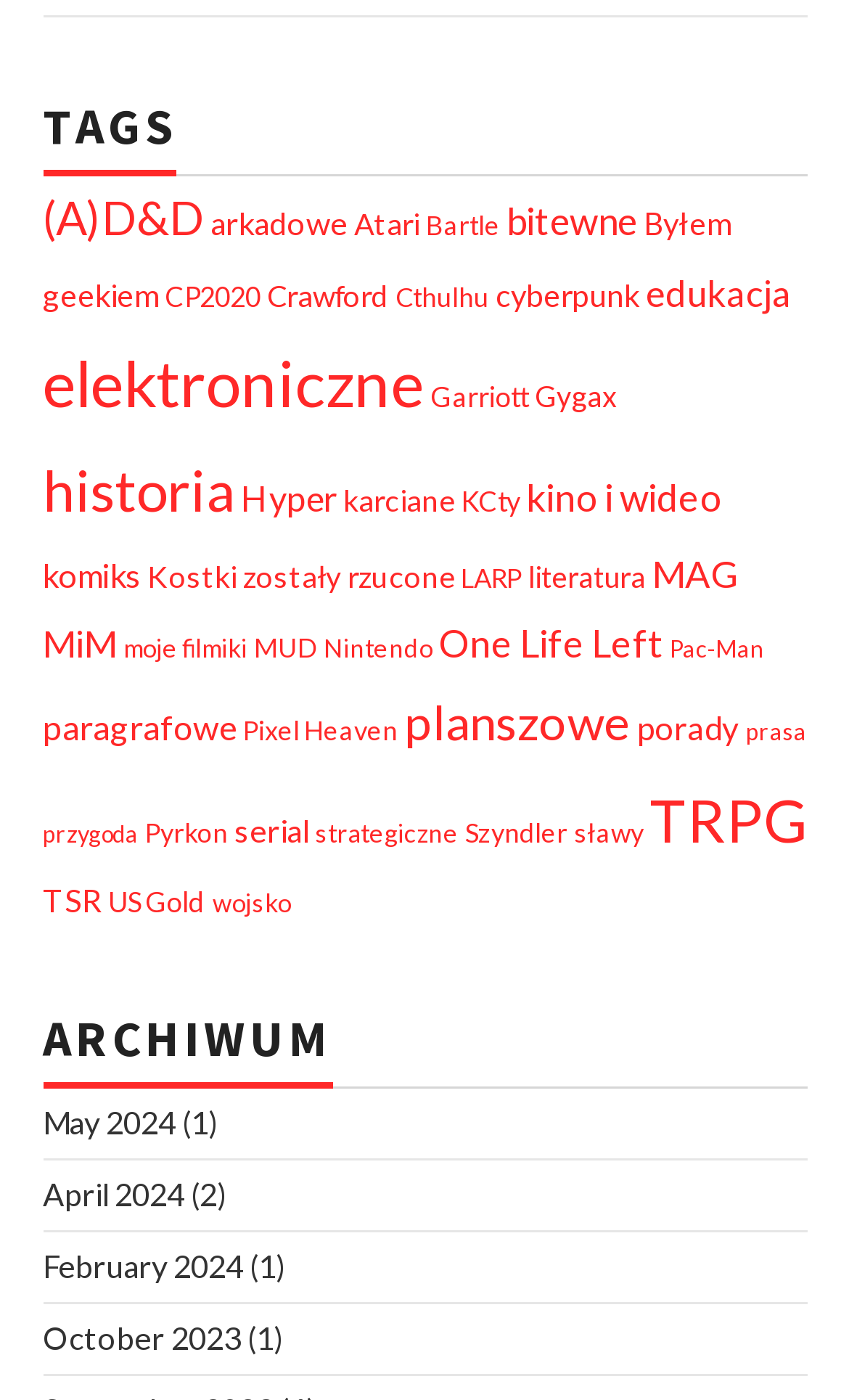Carefully examine the image and provide an in-depth answer to the question: How many archive months are available?

I counted the number of links under the 'ARCHIWUM' heading, and there are 4 links, each representing a month in the archive.